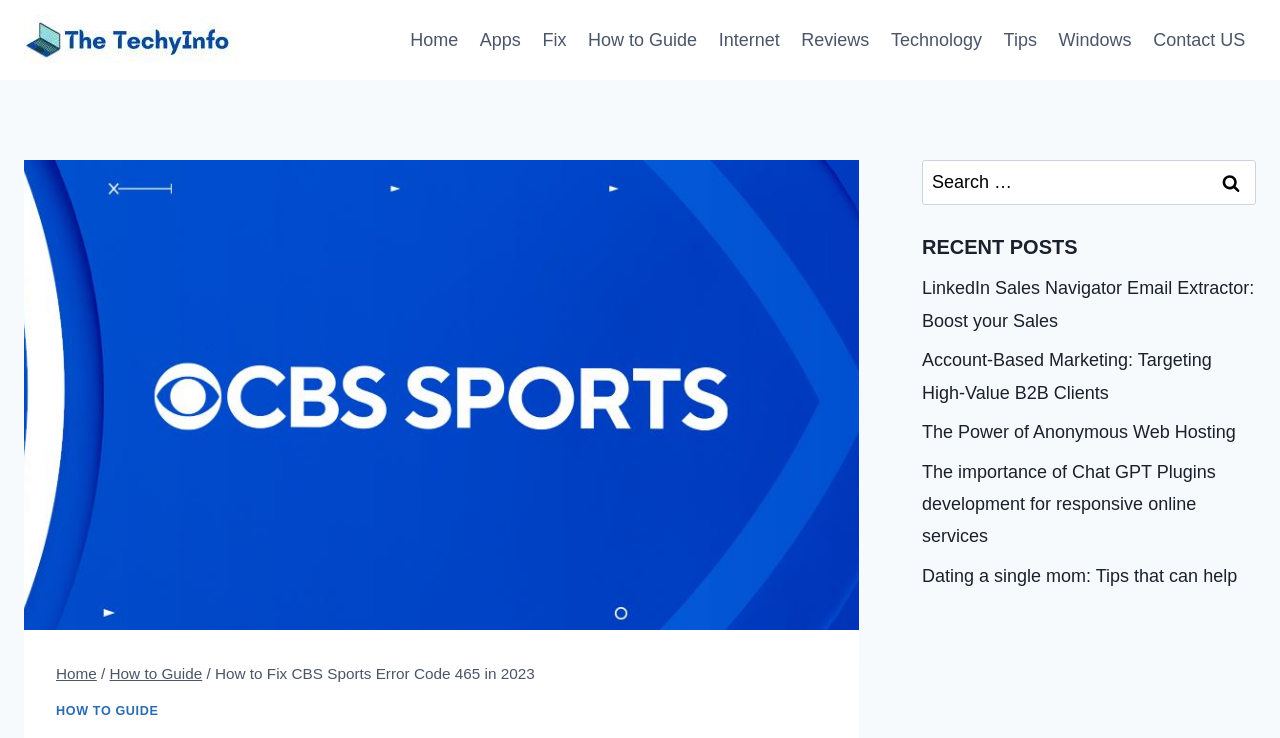What type of content is listed under 'RECENT POSTS'?
Based on the image, respond with a single word or phrase.

Blog posts